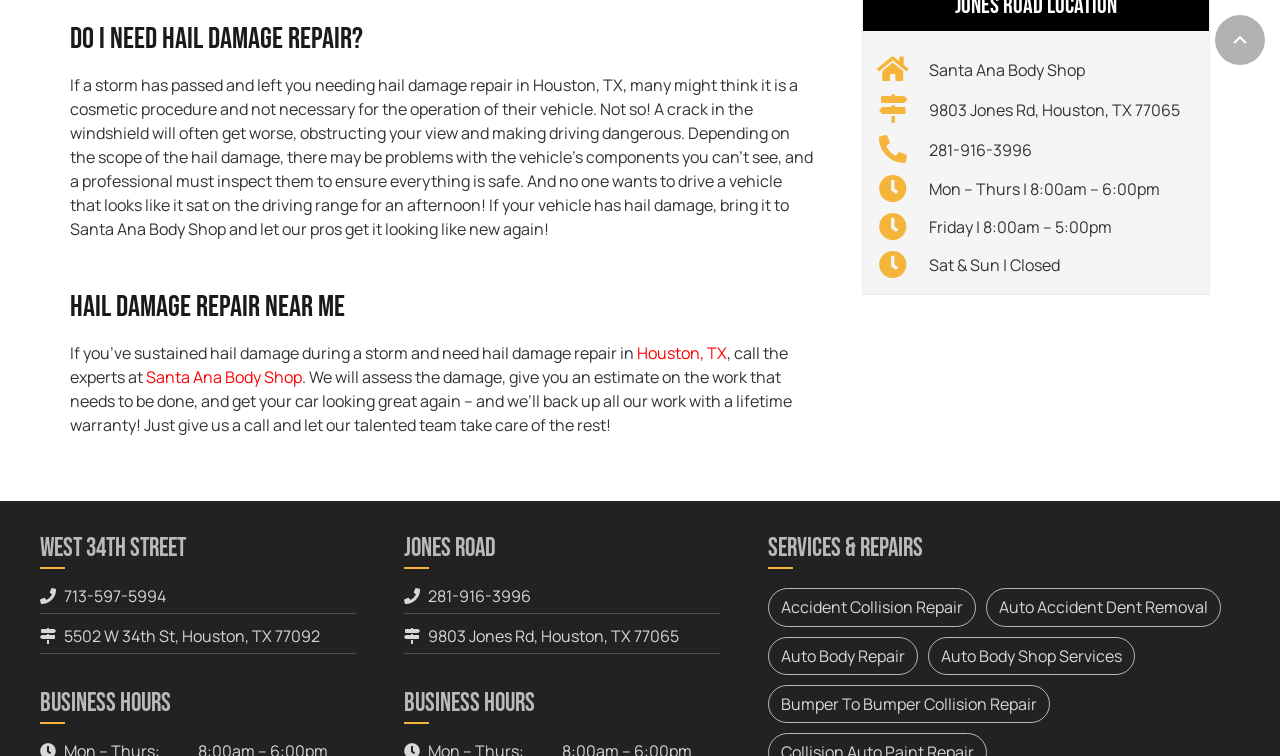Please give a one-word or short phrase response to the following question: 
What type of repair is mentioned as a service?

Accident Collision Repair